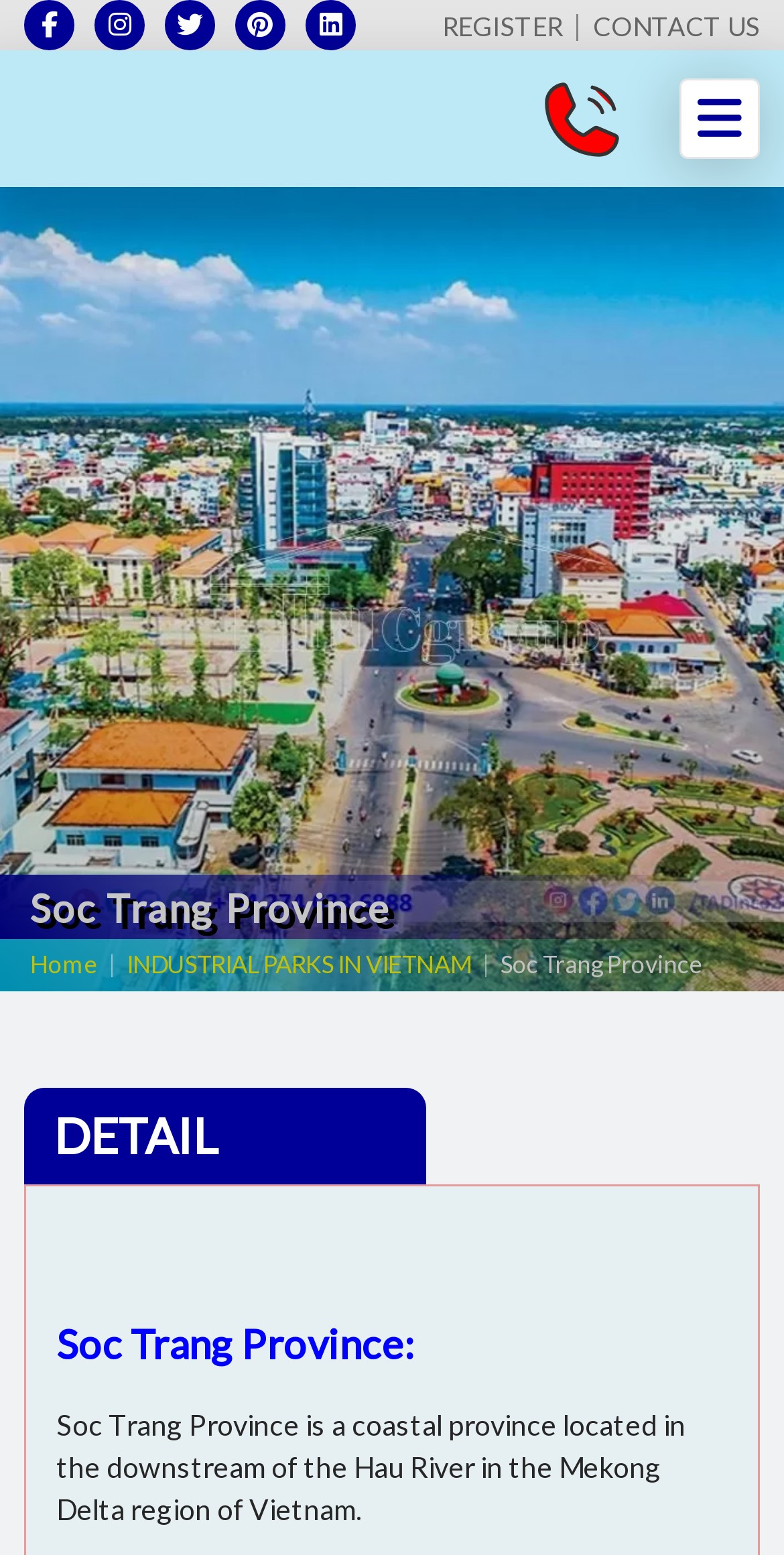Identify the bounding box coordinates for the region to click in order to carry out this instruction: "View industrial parks in Vietnam". Provide the coordinates using four float numbers between 0 and 1, formatted as [left, top, right, bottom].

[0.162, 0.61, 0.603, 0.63]